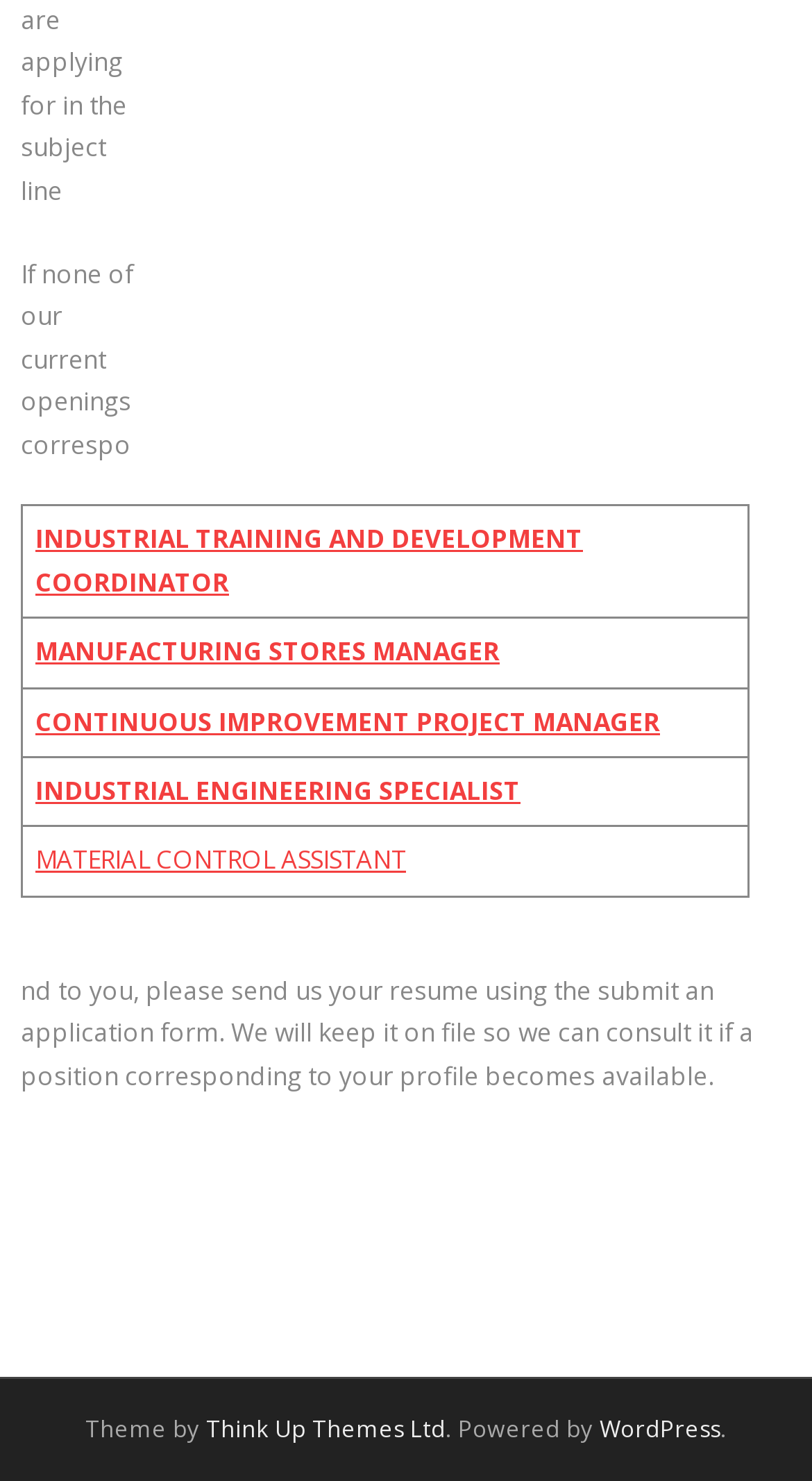Identify the bounding box coordinates for the UI element described as: "CONTINUOUS IMPROVEMENT PROJECT MANAGER".

[0.044, 0.475, 0.813, 0.499]